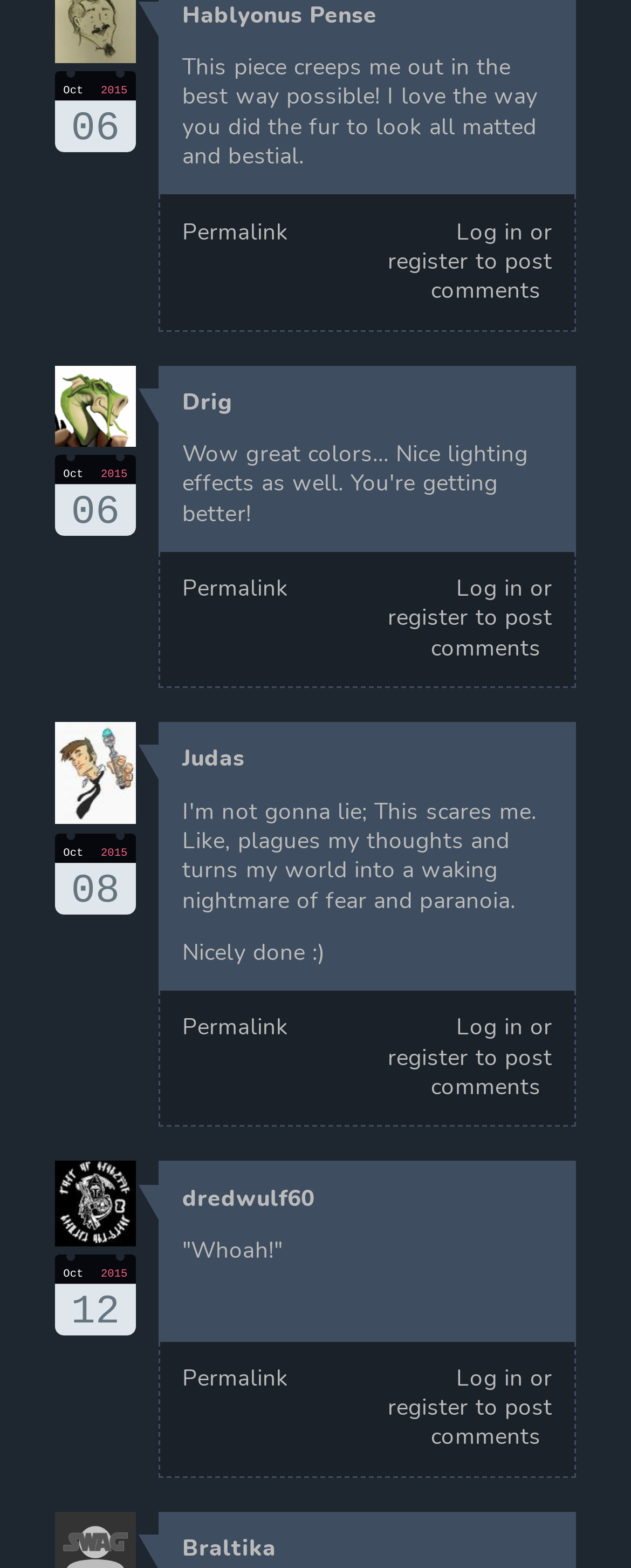How many links are in the footer of each article?
Using the image, answer in one word or phrase.

4